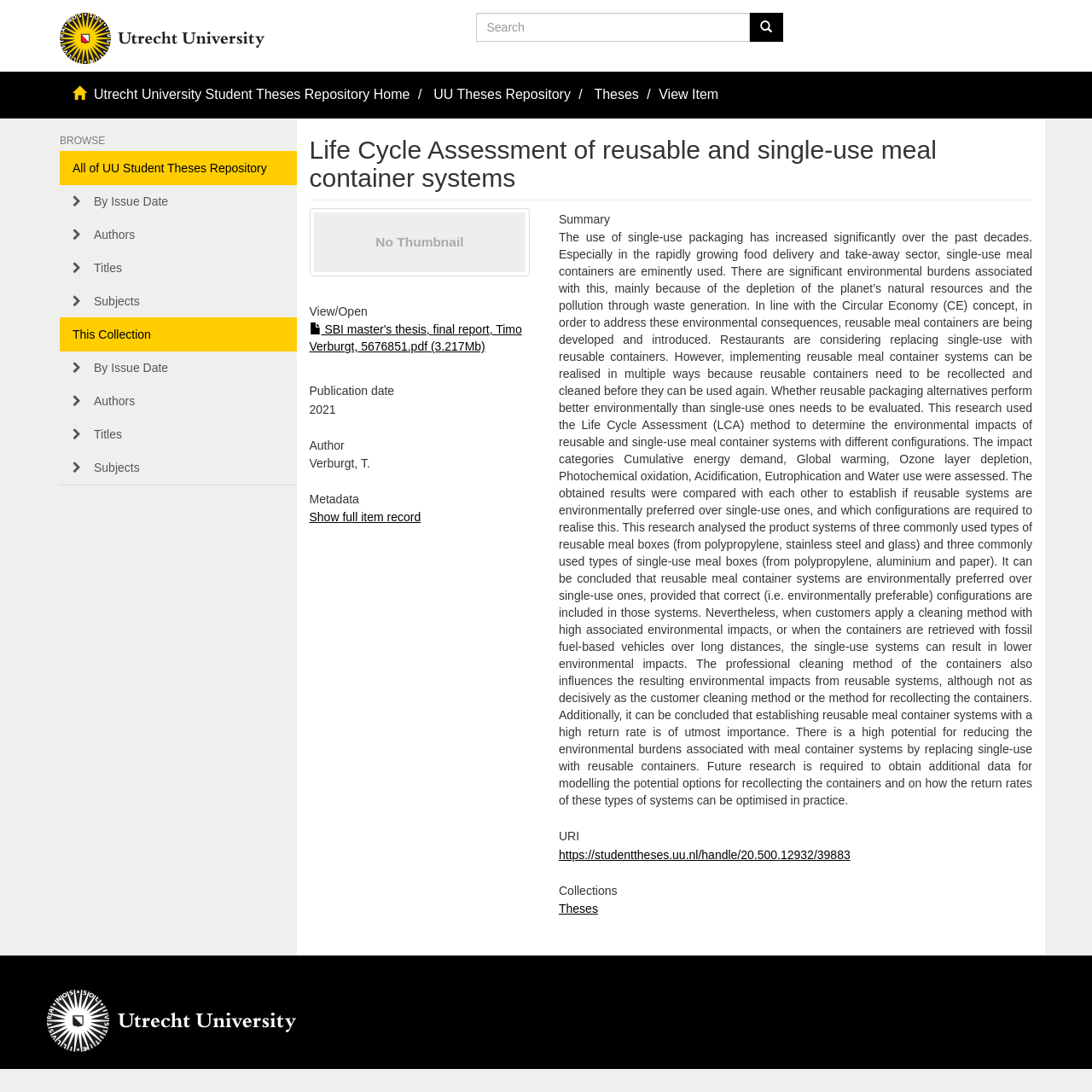Using the webpage screenshot and the element description Show full item record, determine the bounding box coordinates. Specify the coordinates in the format (top-left x, top-left y, bottom-right x, bottom-right y) with values ranging from 0 to 1.

[0.283, 0.468, 0.385, 0.48]